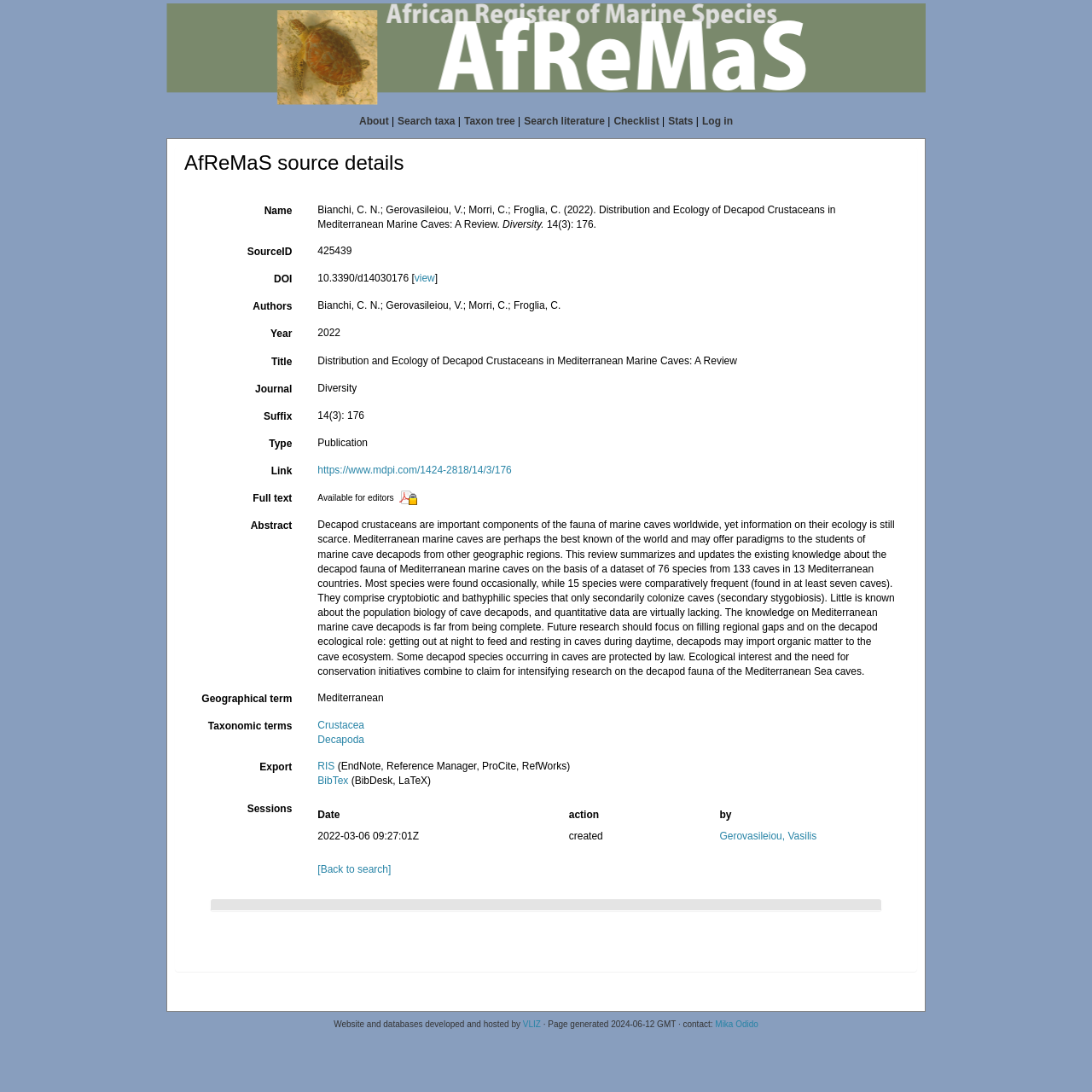Using the provided element description "[Back to search]", determine the bounding box coordinates of the UI element.

[0.291, 0.791, 0.358, 0.801]